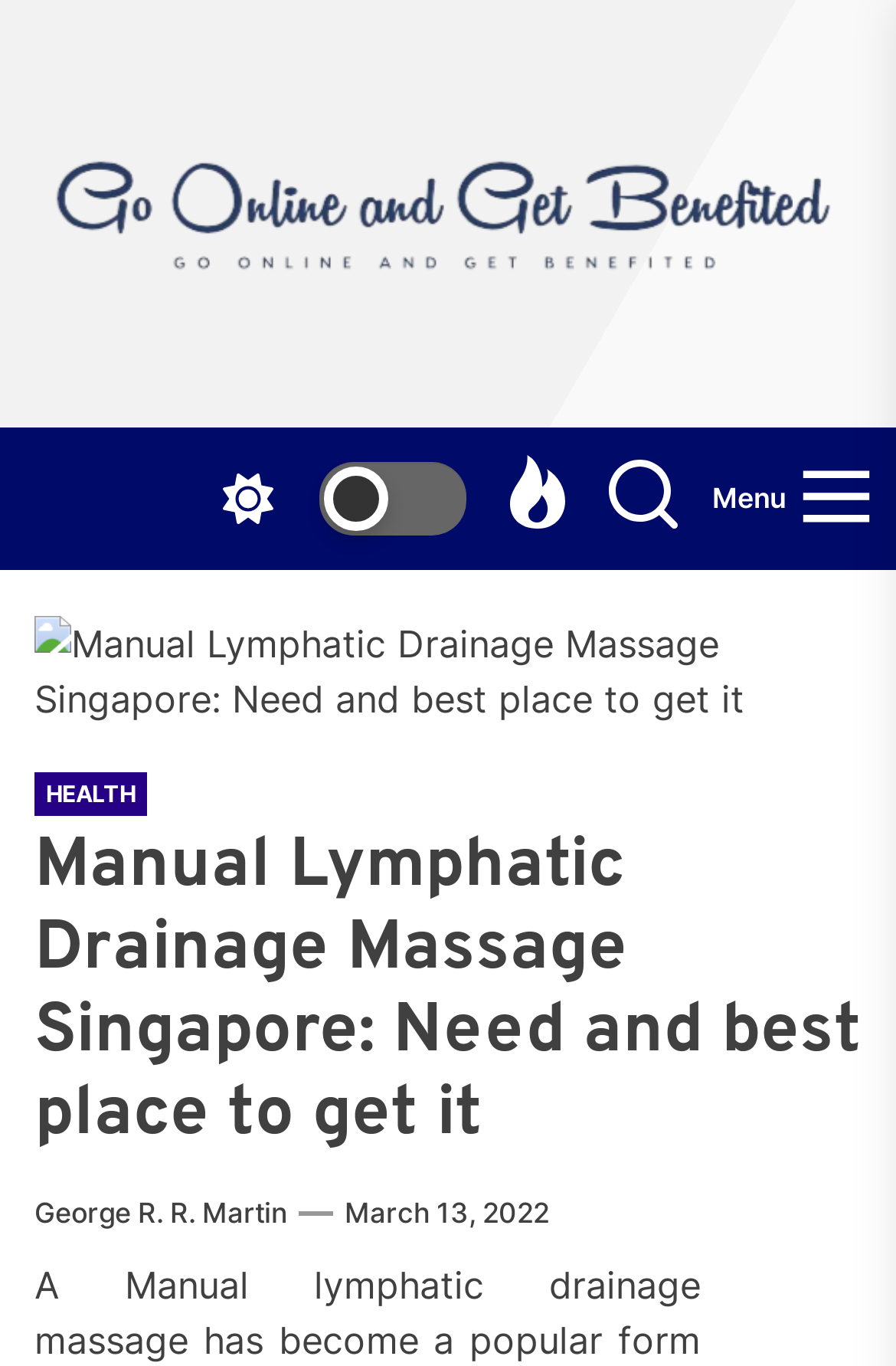Give a succinct answer to this question in a single word or phrase: 
How many images are on the webpage?

2